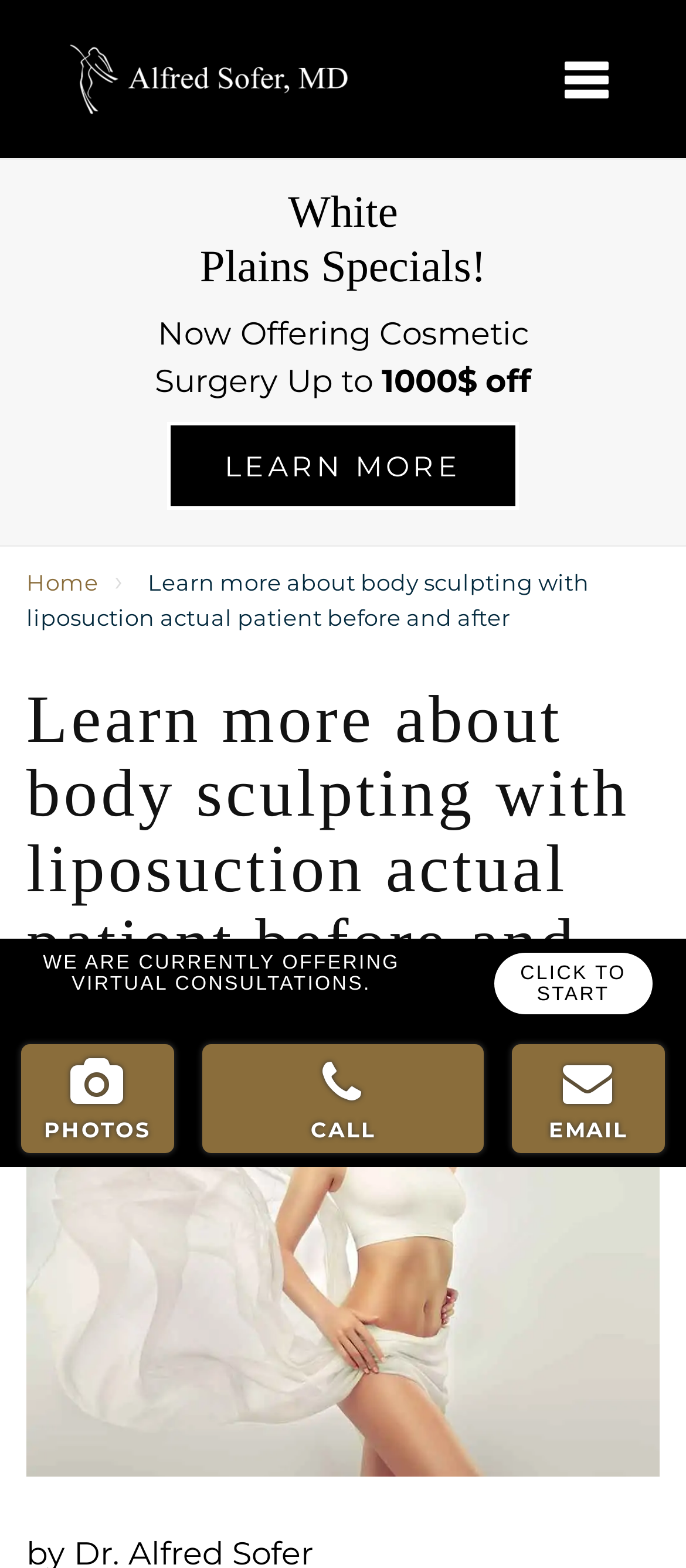Determine the bounding box coordinates for the clickable element required to fulfill the instruction: "Start a virtual consultation". Provide the coordinates as four float numbers between 0 and 1, i.e., [left, top, right, bottom].

[0.72, 0.608, 0.951, 0.647]